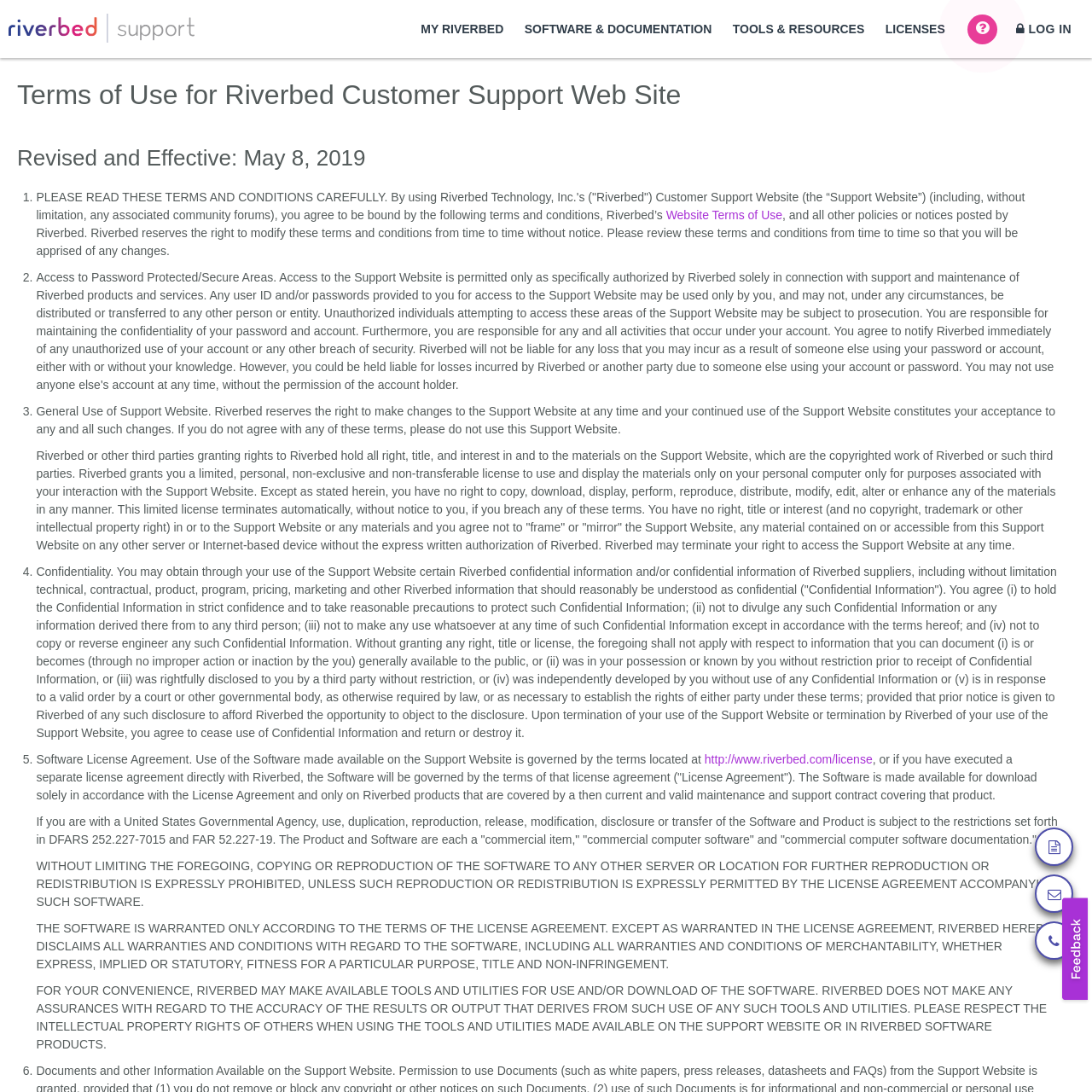From the screenshot, find the bounding box of the UI element matching this description: "SOFTWARE & DOCUMENTATION". Supply the bounding box coordinates in the form [left, top, right, bottom], each a float between 0 and 1.

[0.478, 0.02, 0.654, 0.032]